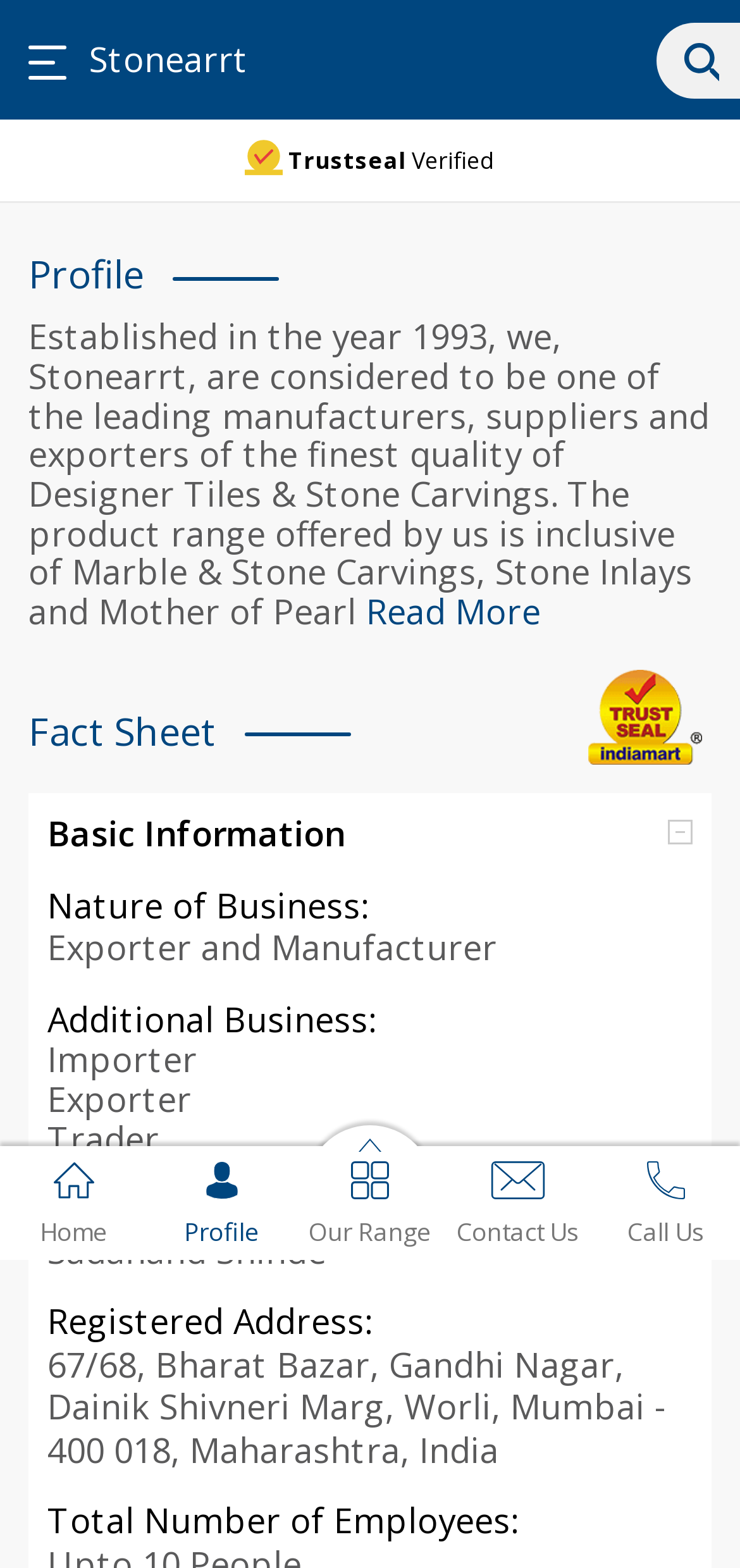Please specify the bounding box coordinates of the region to click in order to perform the following instruction: "Read more about the company".

[0.482, 0.375, 0.731, 0.404]